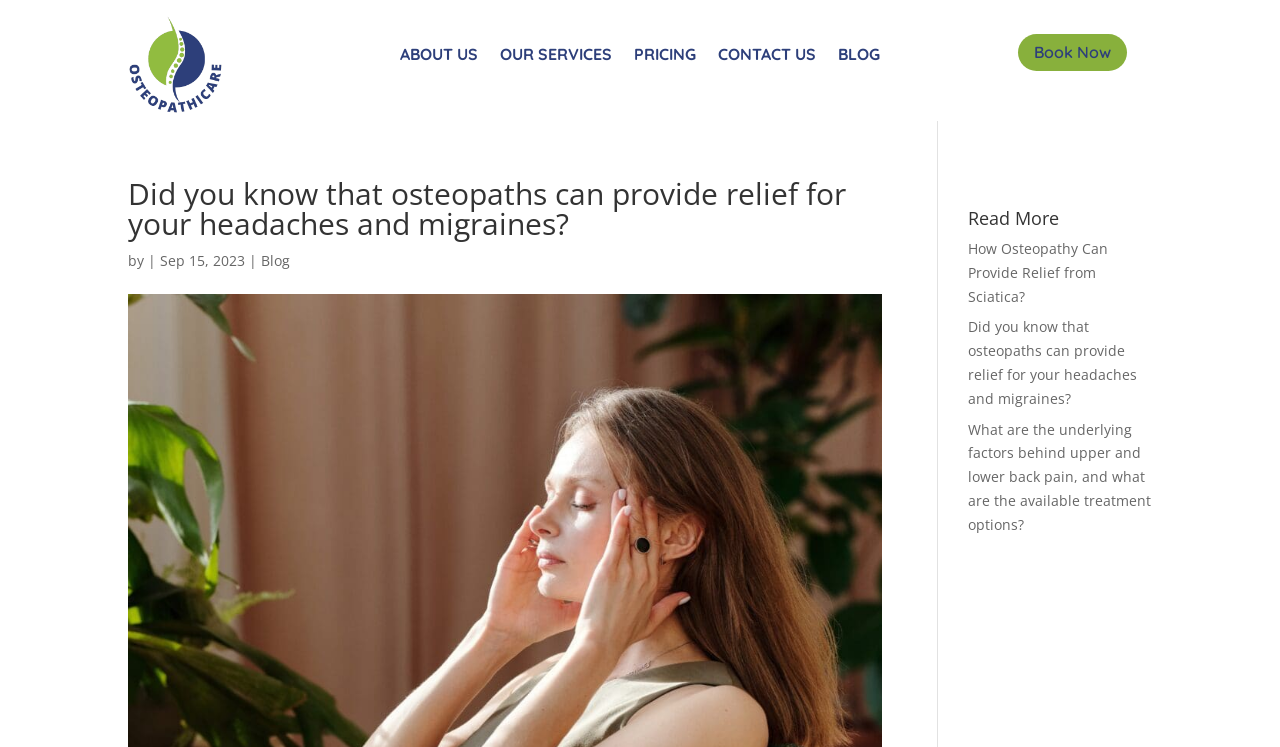Please determine the bounding box coordinates for the element with the description: "Pricing".

[0.495, 0.063, 0.544, 0.092]